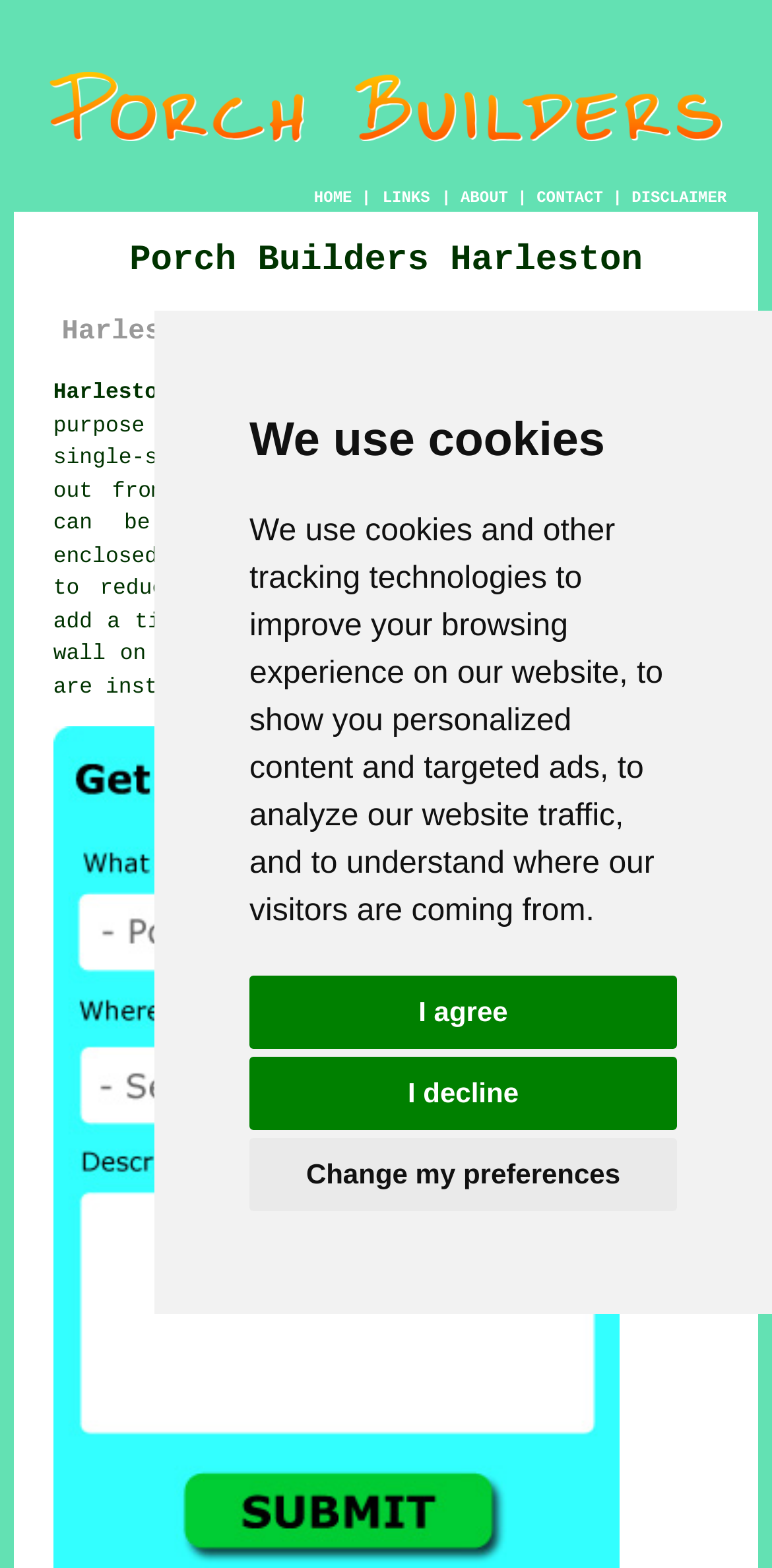Locate and generate the text content of the webpage's heading.

Porch Builders Harleston